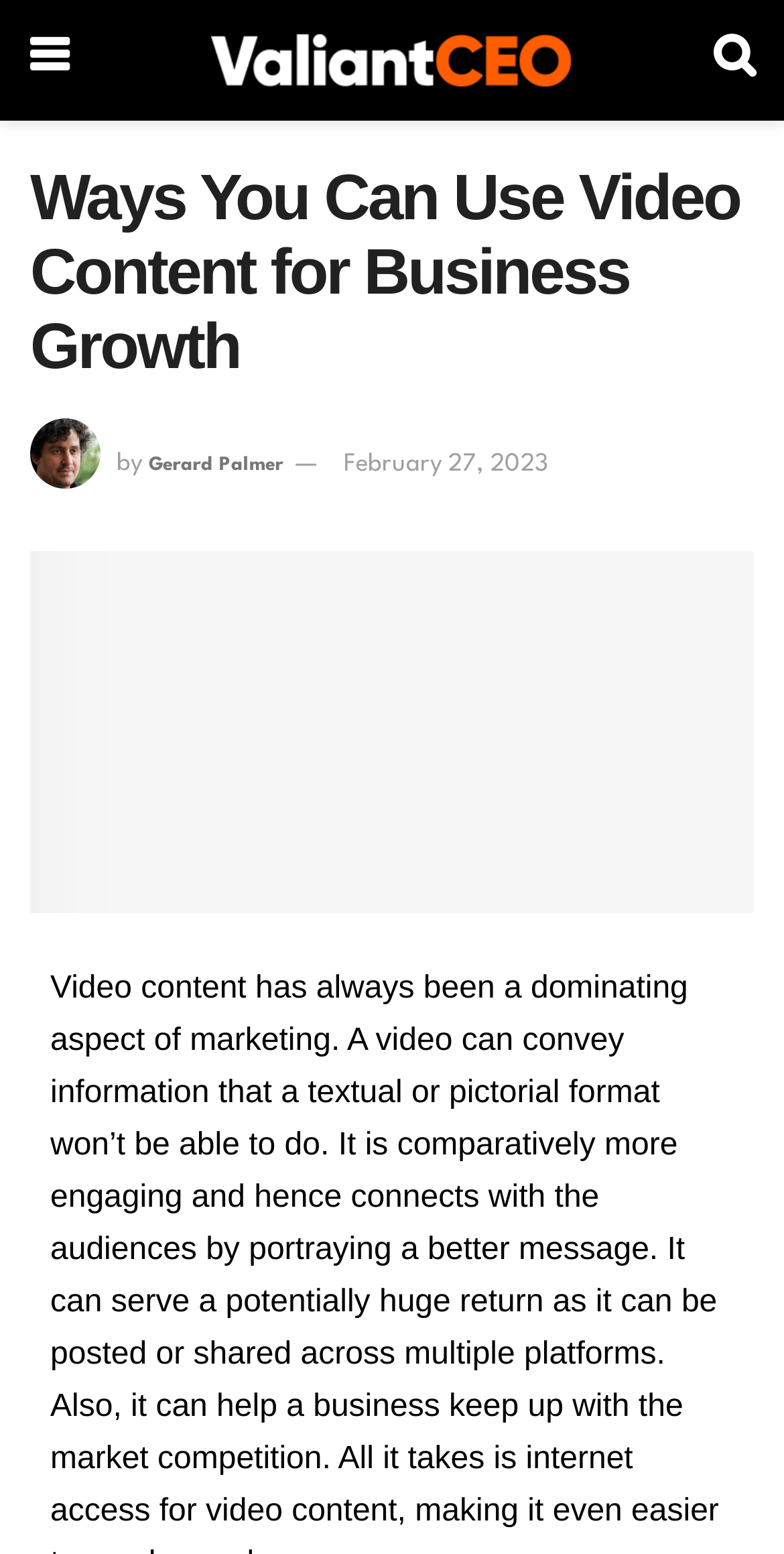Given the description of the UI element: "alt="valiant"", predict the bounding box coordinates in the form of [left, top, right, bottom], with each value being a float between 0 and 1.

[0.27, 0.022, 0.727, 0.056]